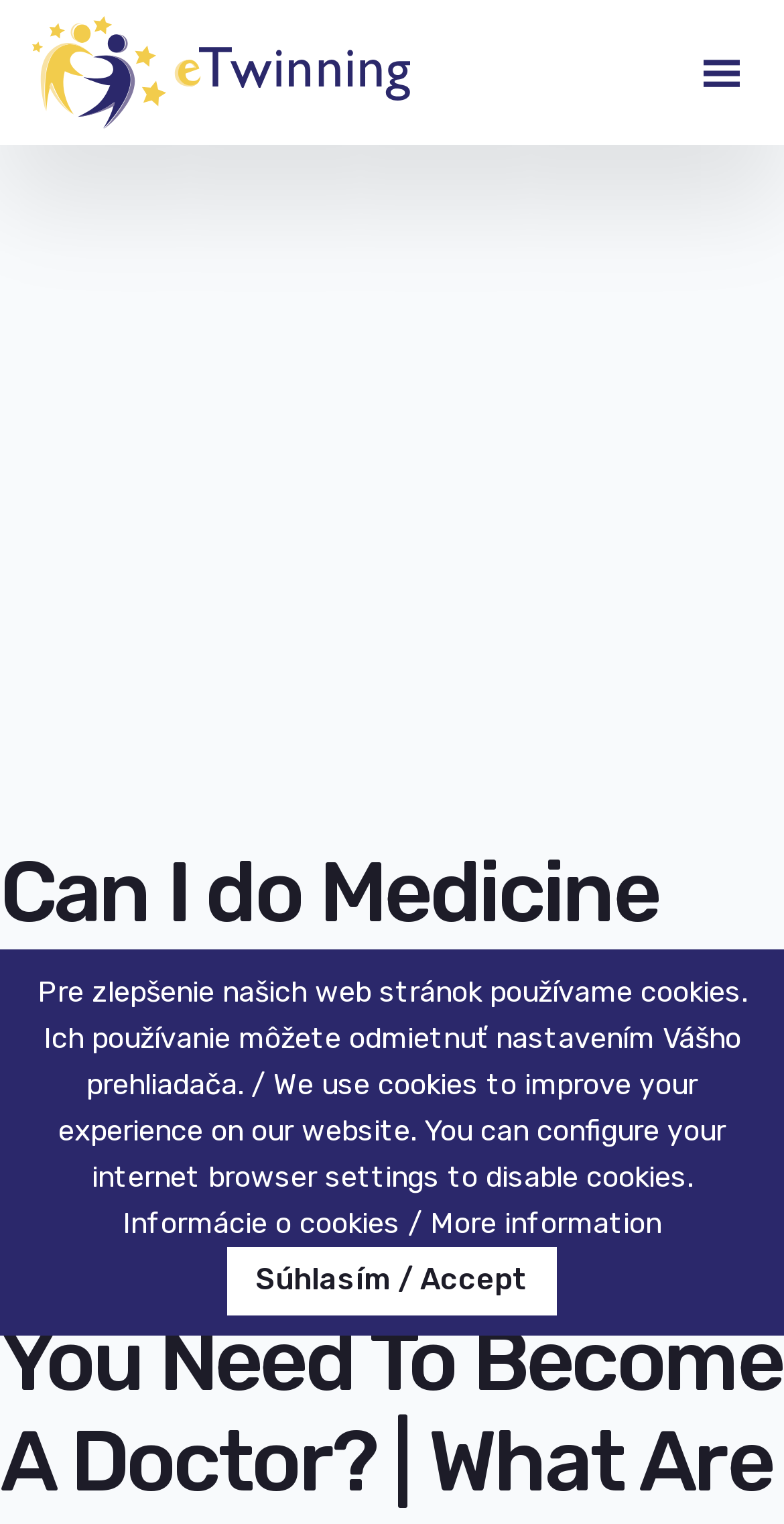Provide the bounding box coordinates for the specified HTML element described in this description: "Súhlasím / Accept". The coordinates should be four float numbers ranging from 0 to 1, in the format [left, top, right, bottom].

[0.29, 0.819, 0.71, 0.863]